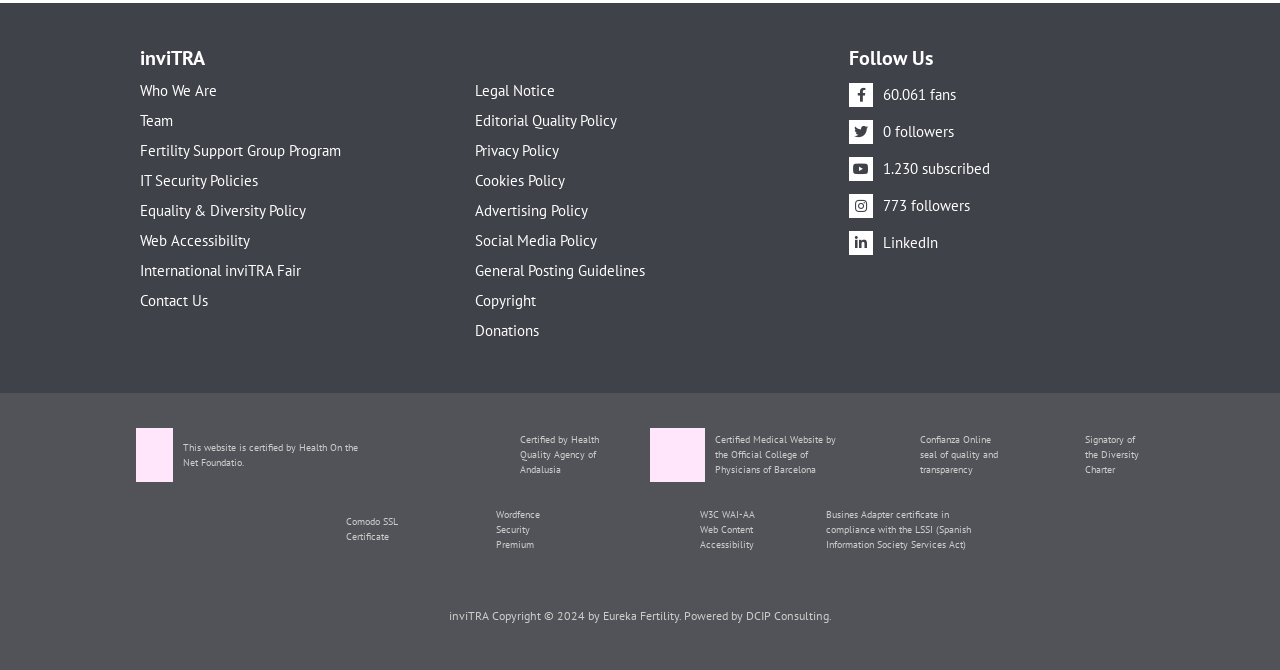Please specify the bounding box coordinates of the clickable region to carry out the following instruction: "Follow inviTRA on Facebook". The coordinates should be four float numbers between 0 and 1, in the format [left, top, right, bottom].

[0.664, 0.127, 0.747, 0.155]